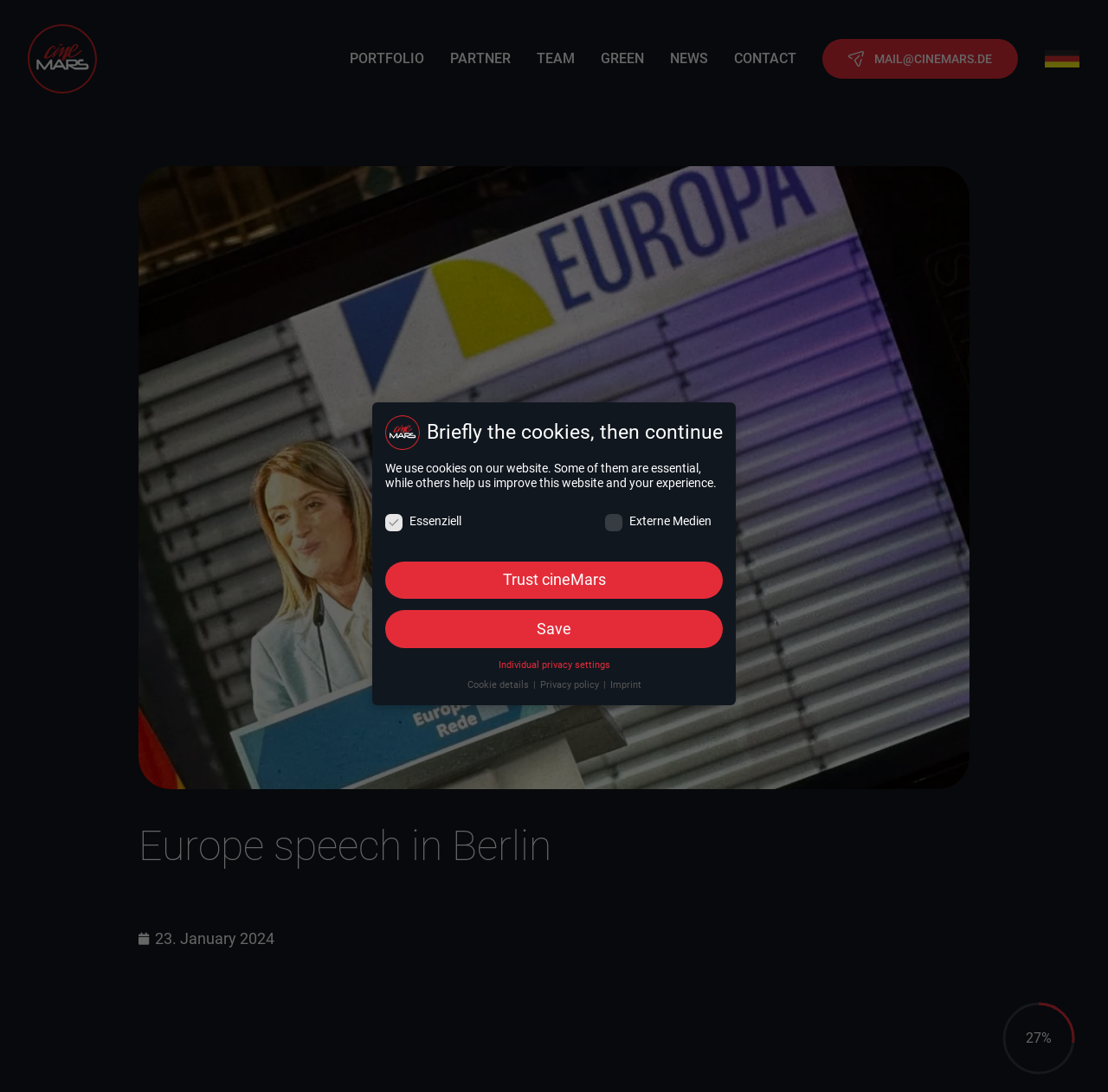What is the date mentioned in the webpage?
Using the visual information, reply with a single word or short phrase.

23. January 2024